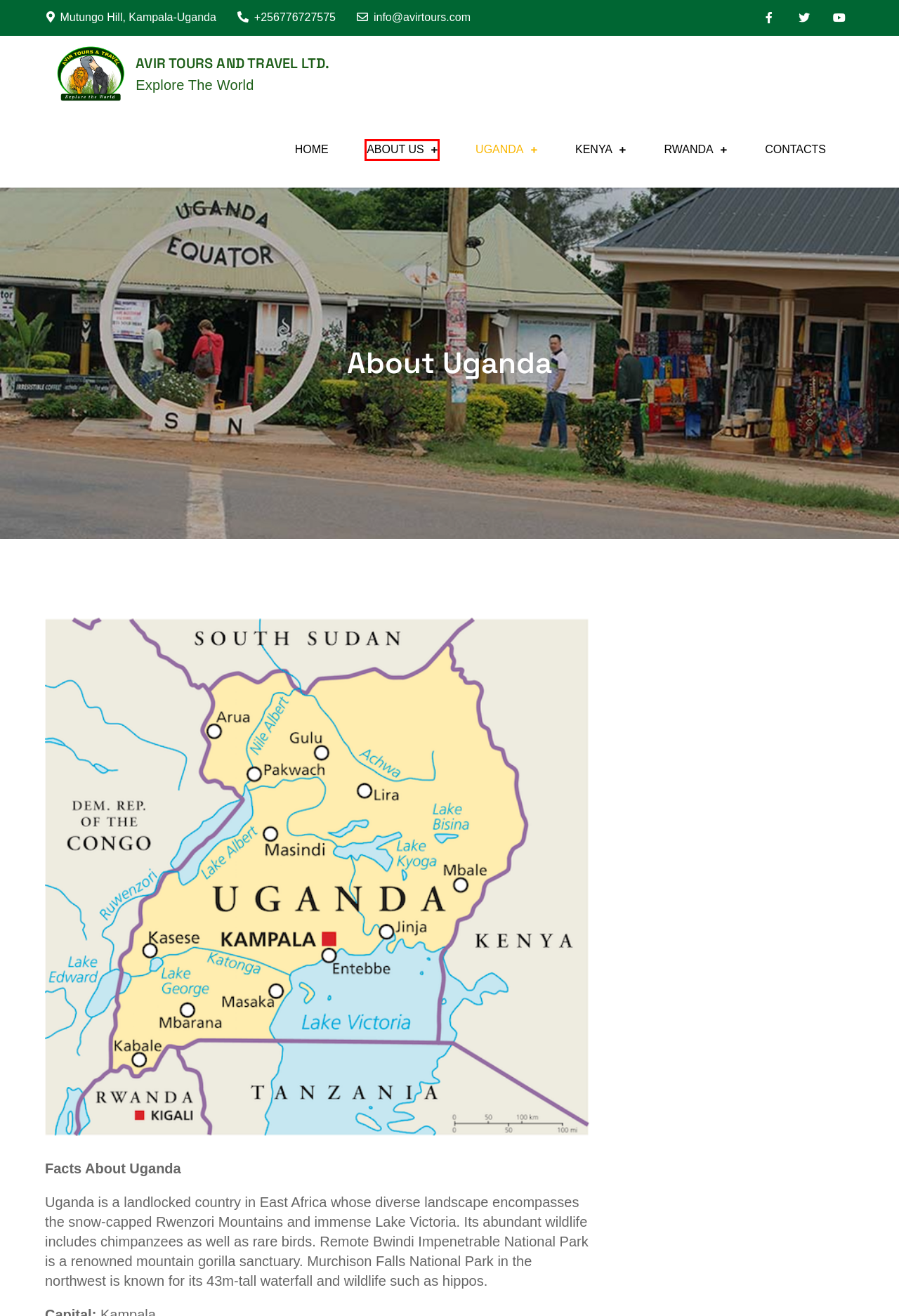Look at the screenshot of a webpage that includes a red bounding box around a UI element. Select the most appropriate webpage description that matches the page seen after clicking the highlighted element. Here are the candidates:
A. Entebbe International Airport | Uganda Tourism Center
B. Home - AVIR TOURS AND TRAVEL LTD.
C. KENYA SAFARIS - AVIR TOURS AND TRAVEL LTD.
D. About AVIR TOURS - AVIR TOURS AND TRAVEL LTD.
E. CONTACT US - AVIR TOURS AND TRAVEL LTD.
F. RWANDA SAFARIS - AVIR TOURS AND TRAVEL LTD.
G. Avir Tours Team - AVIR TOURS AND TRAVEL LTD.
H. UGANDA SAFARIS - AVIR TOURS AND TRAVEL LTD.

D